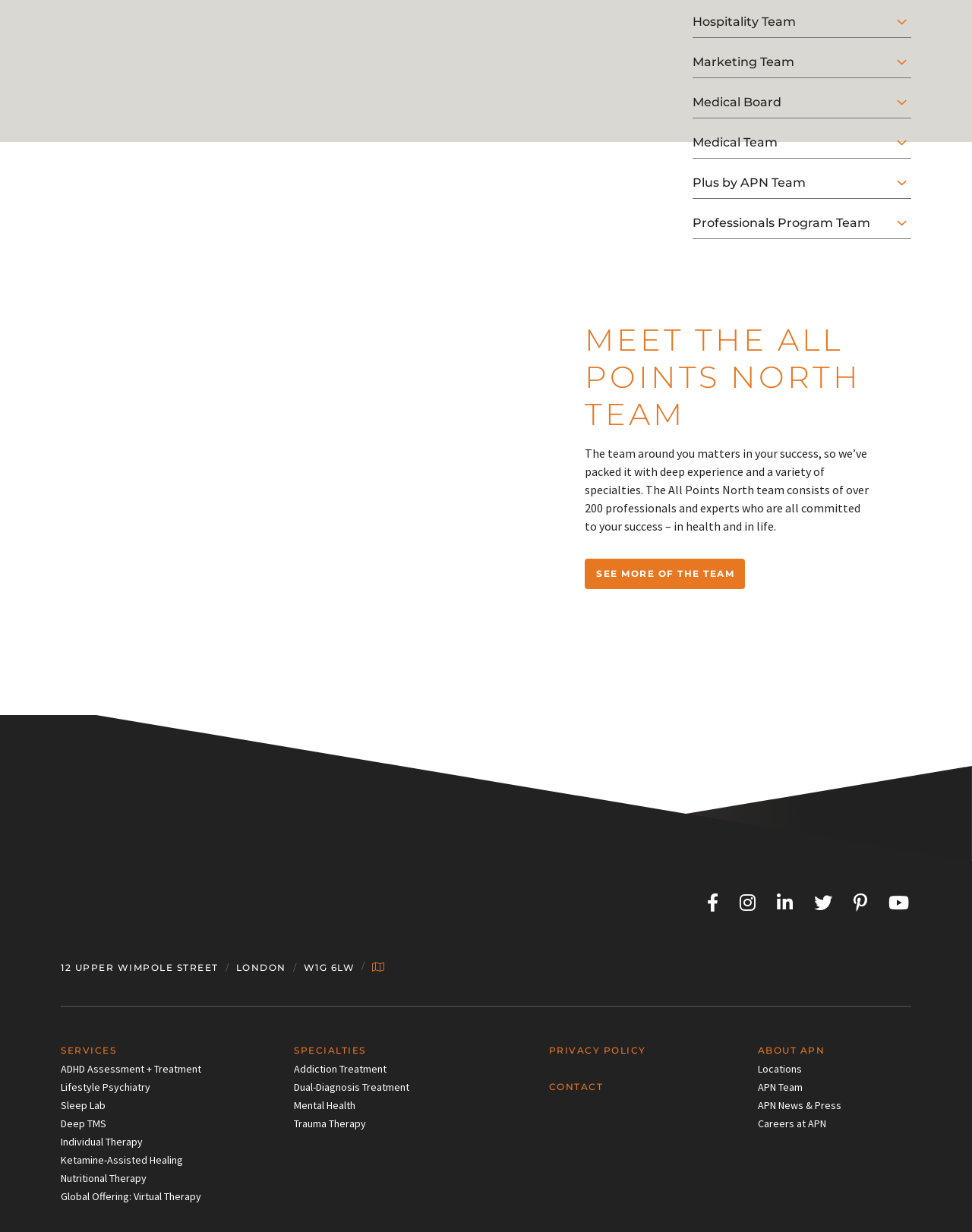What services are offered by All Points North?
Based on the screenshot, give a detailed explanation to answer the question.

The webpage has multiple links that suggest various services offered by All Points North, such as ADHD Assessment + Treatment, Lifestyle Psychiatry, Sleep Lab, Deep TMS, Individual Therapy, Ketamine-Assisted Healing, Nutritional Therapy, and Global Offering: Virtual Therapy.